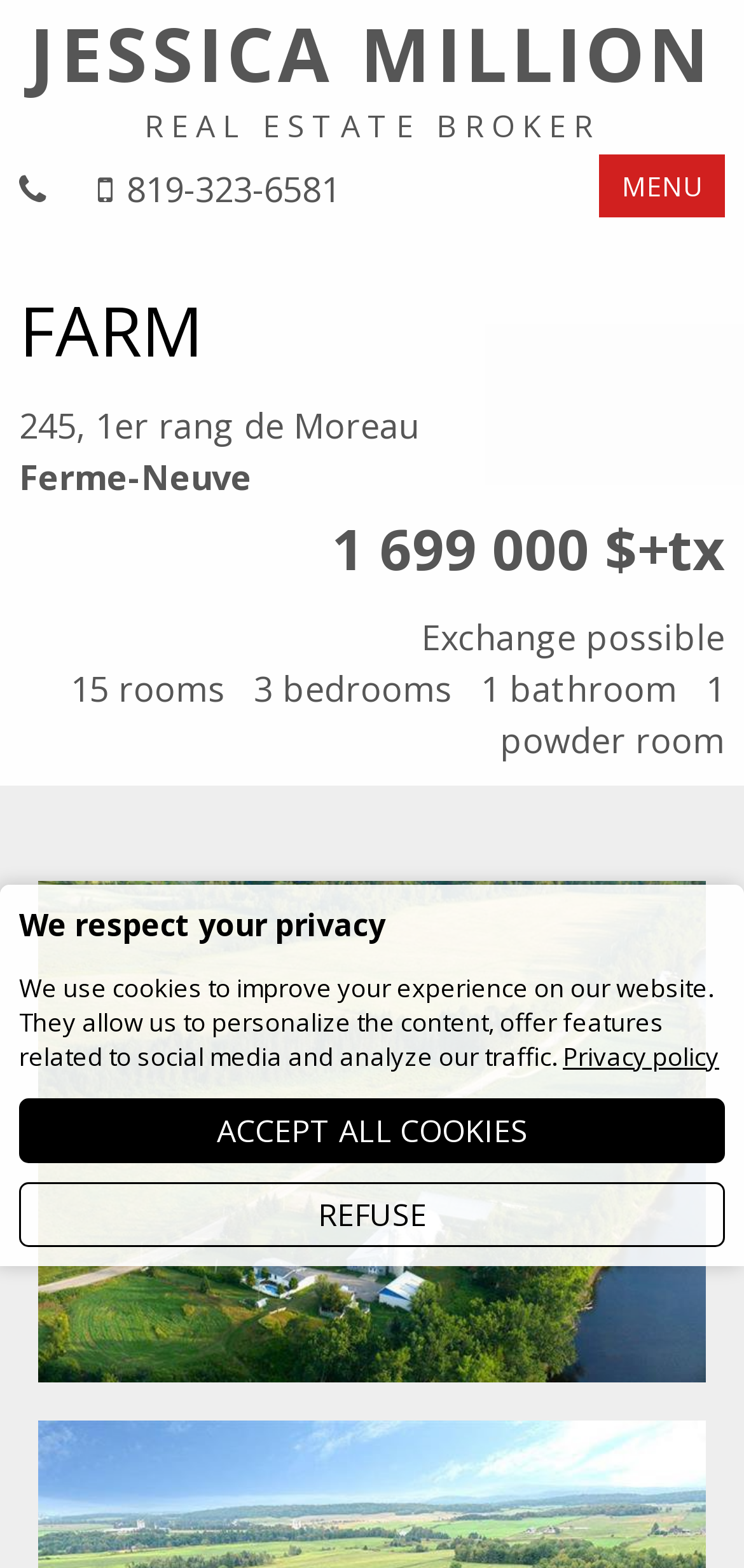Is exchange possible for the farm?
Based on the image, answer the question with as much detail as possible.

The webpage mentions 'Exchange possible' below the price of the farm, indicating that exchange is an option for this property.